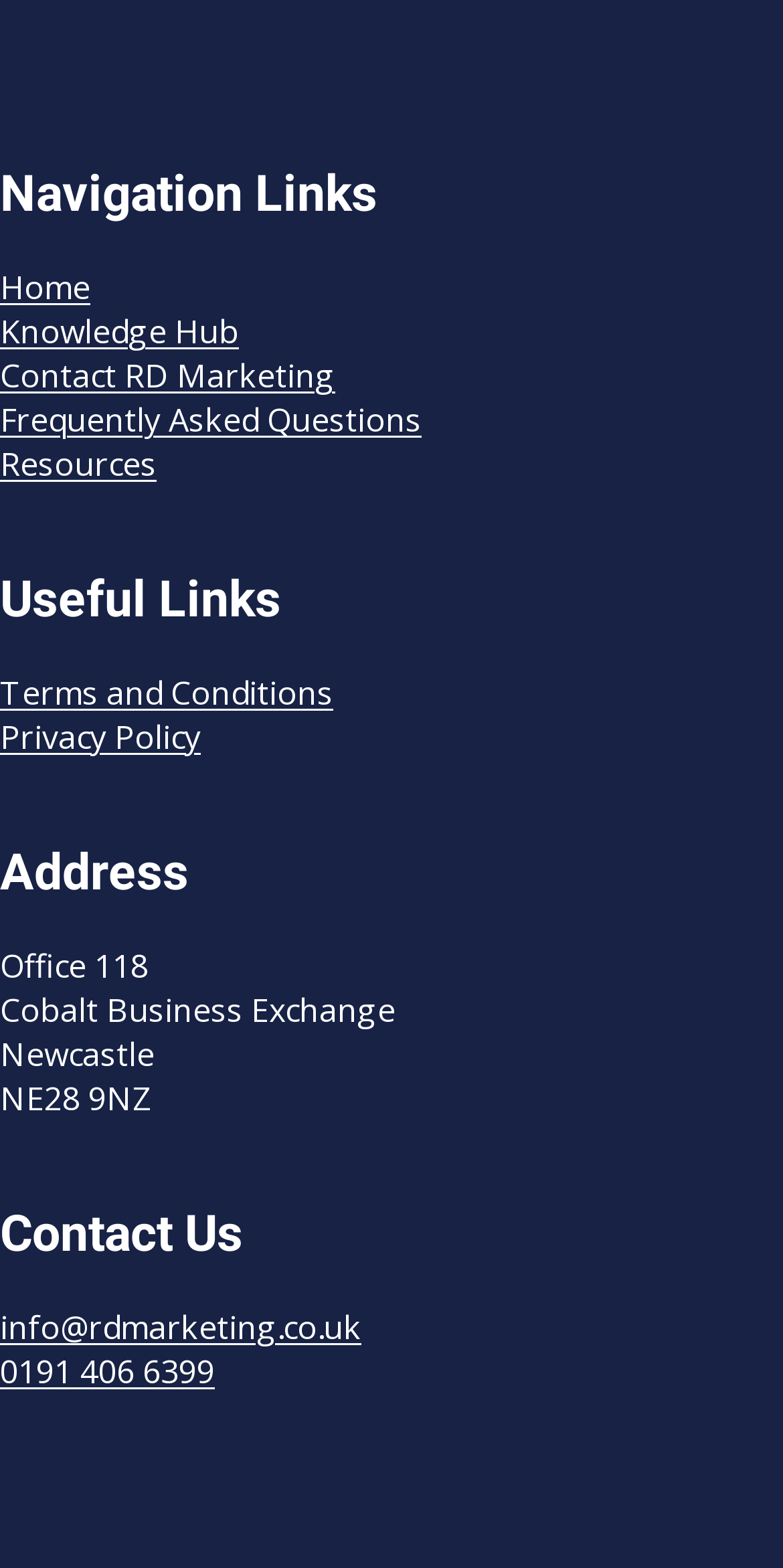How many navigation links are there?
Look at the image and respond with a single word or a short phrase.

5